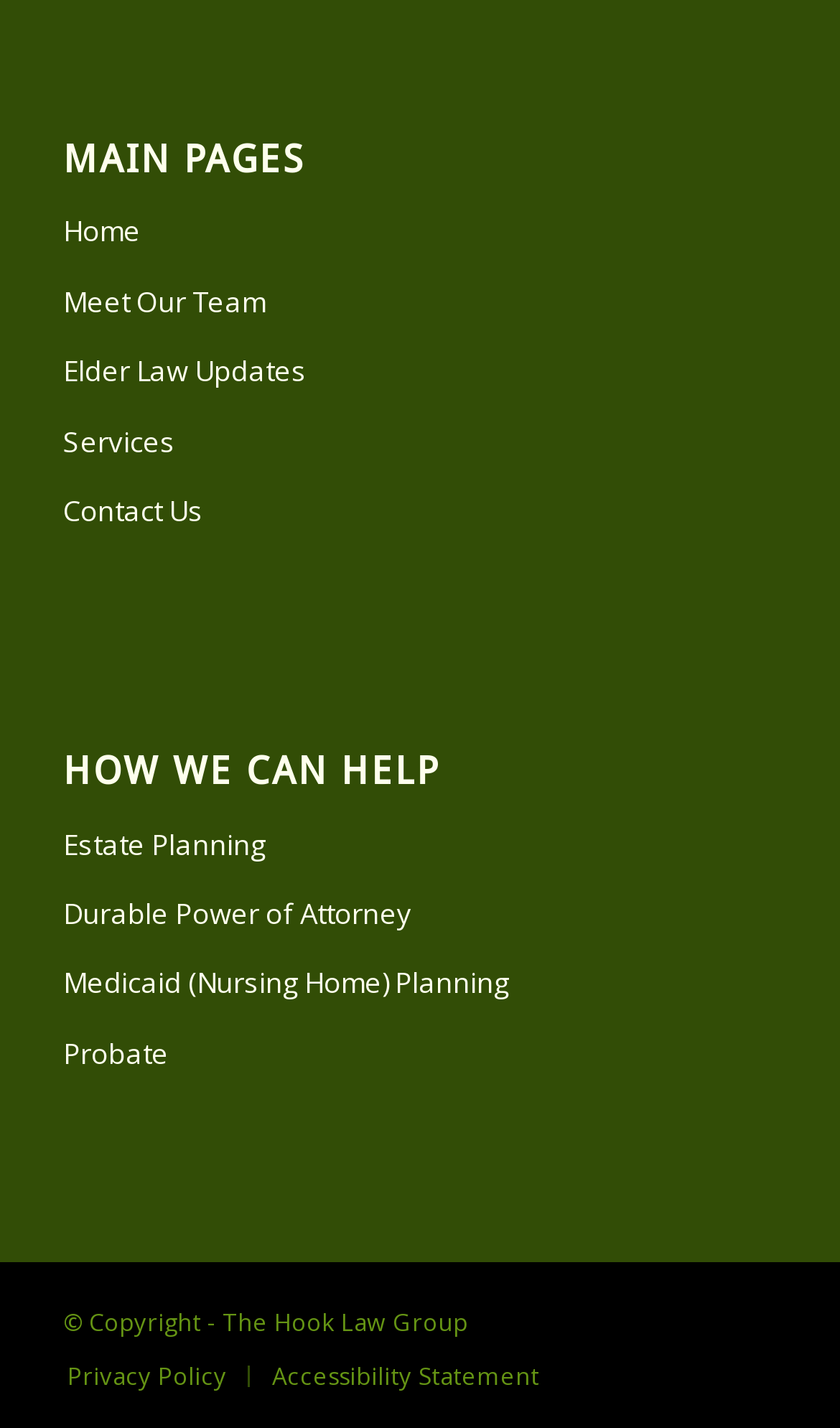What is the purpose of the 'Meet Our Team' page?
Provide a thorough and detailed answer to the question.

I inferred the purpose of the 'Meet Our Team' page by its name and its position in the main navigation links, which suggests that it is intended to introduce the team members of the law group.